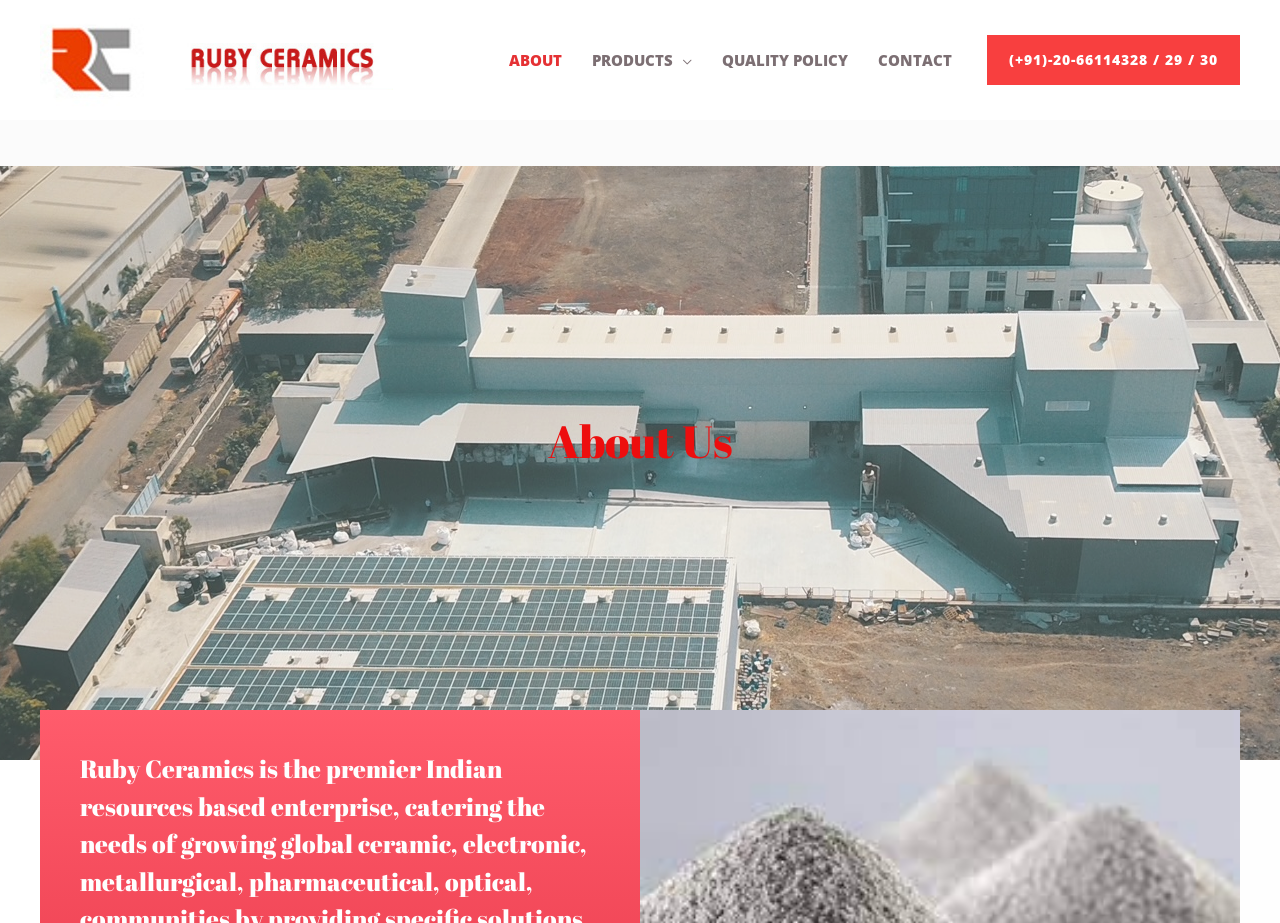How many figures are there in the header?
From the details in the image, provide a complete and detailed answer to the question.

I can see that in the header section, there is only one figure, which is an image with the text 'Micronized Zirconium Sillicate | Ruby Ceramics | Zircon Opacifier | Sillimanite'.